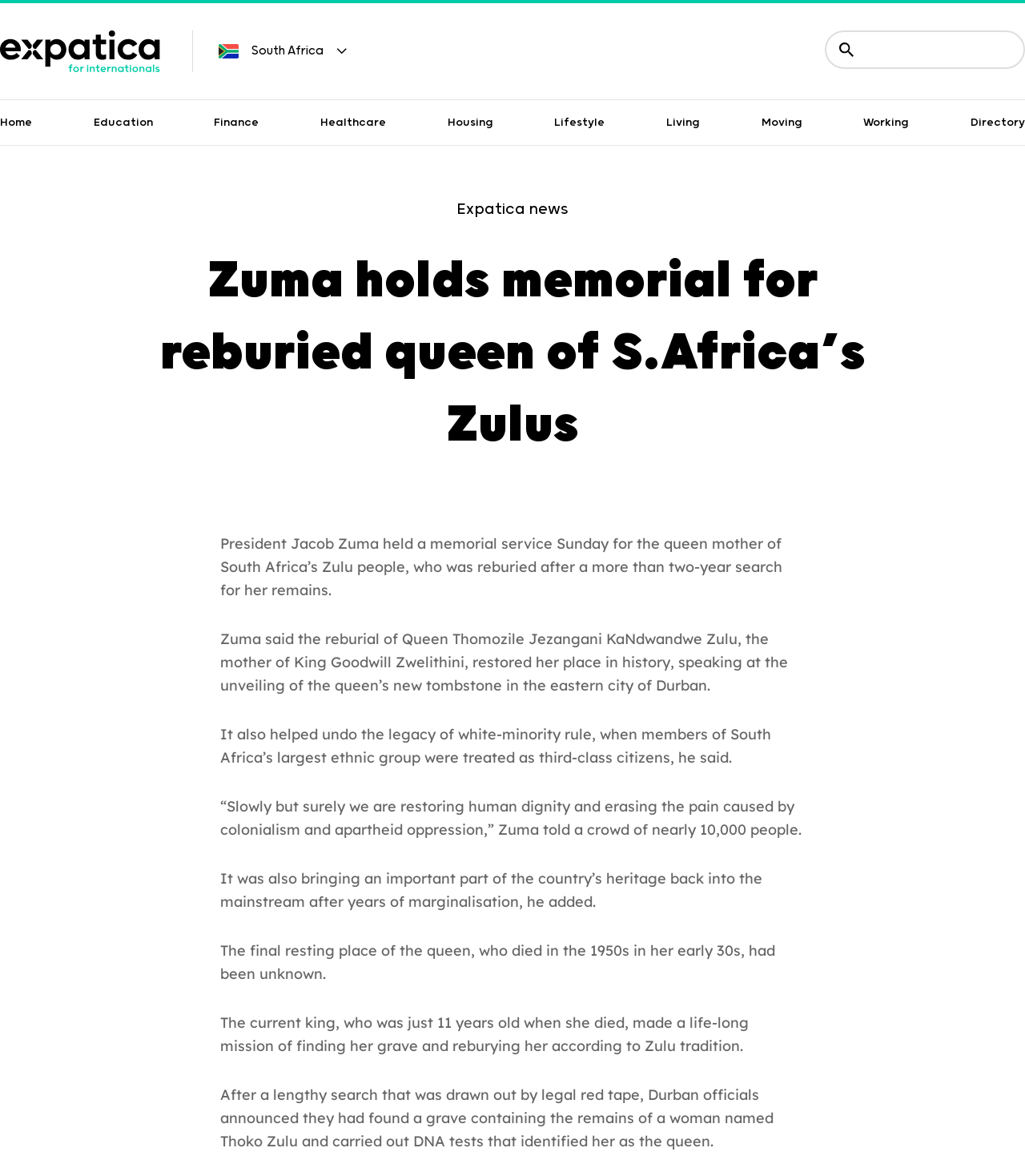Please answer the following query using a single word or phrase: 
What is the name of the president who held a memorial service for the queen?

President Jacob Zuma